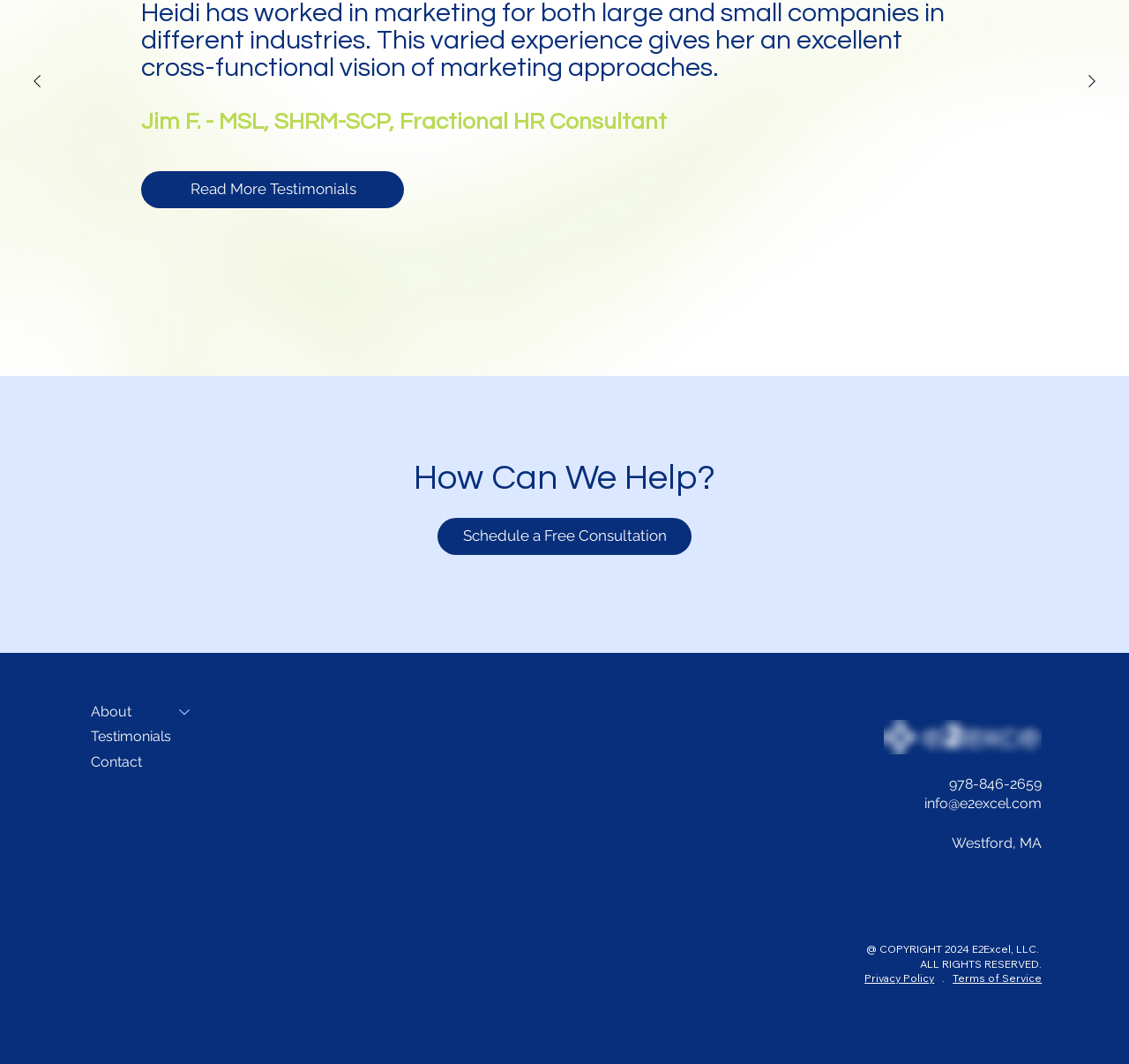Find the bounding box coordinates of the element to click in order to complete this instruction: "Contact us". The bounding box coordinates must be four float numbers between 0 and 1, denoted as [left, top, right, bottom].

[0.073, 0.705, 0.184, 0.728]